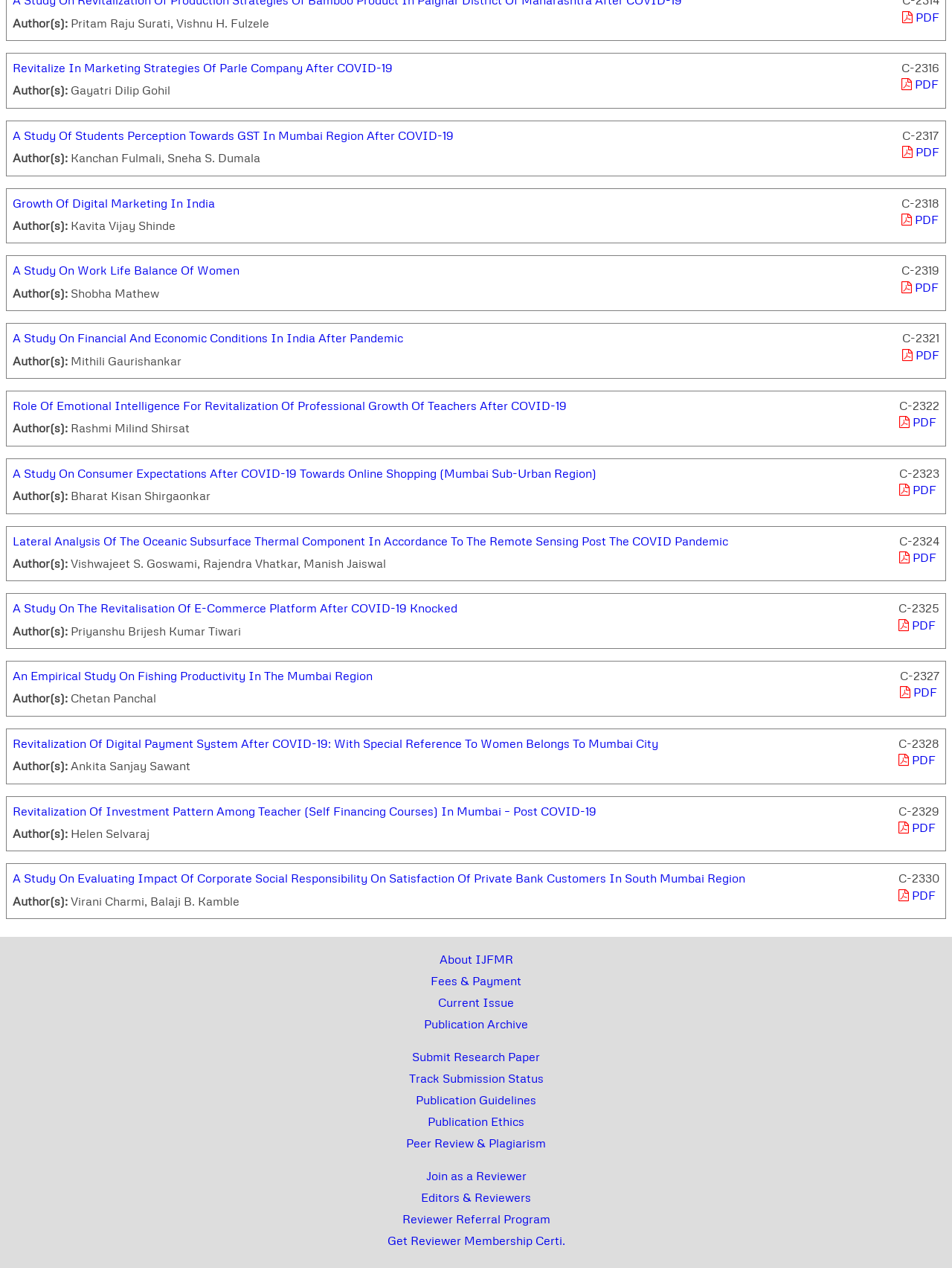Please locate the bounding box coordinates for the element that should be clicked to achieve the following instruction: "View the research paper 'Revitalize In Marketing Strategies Of Parle Company After COVID-19'". Ensure the coordinates are given as four float numbers between 0 and 1, i.e., [left, top, right, bottom].

[0.013, 0.048, 0.412, 0.059]